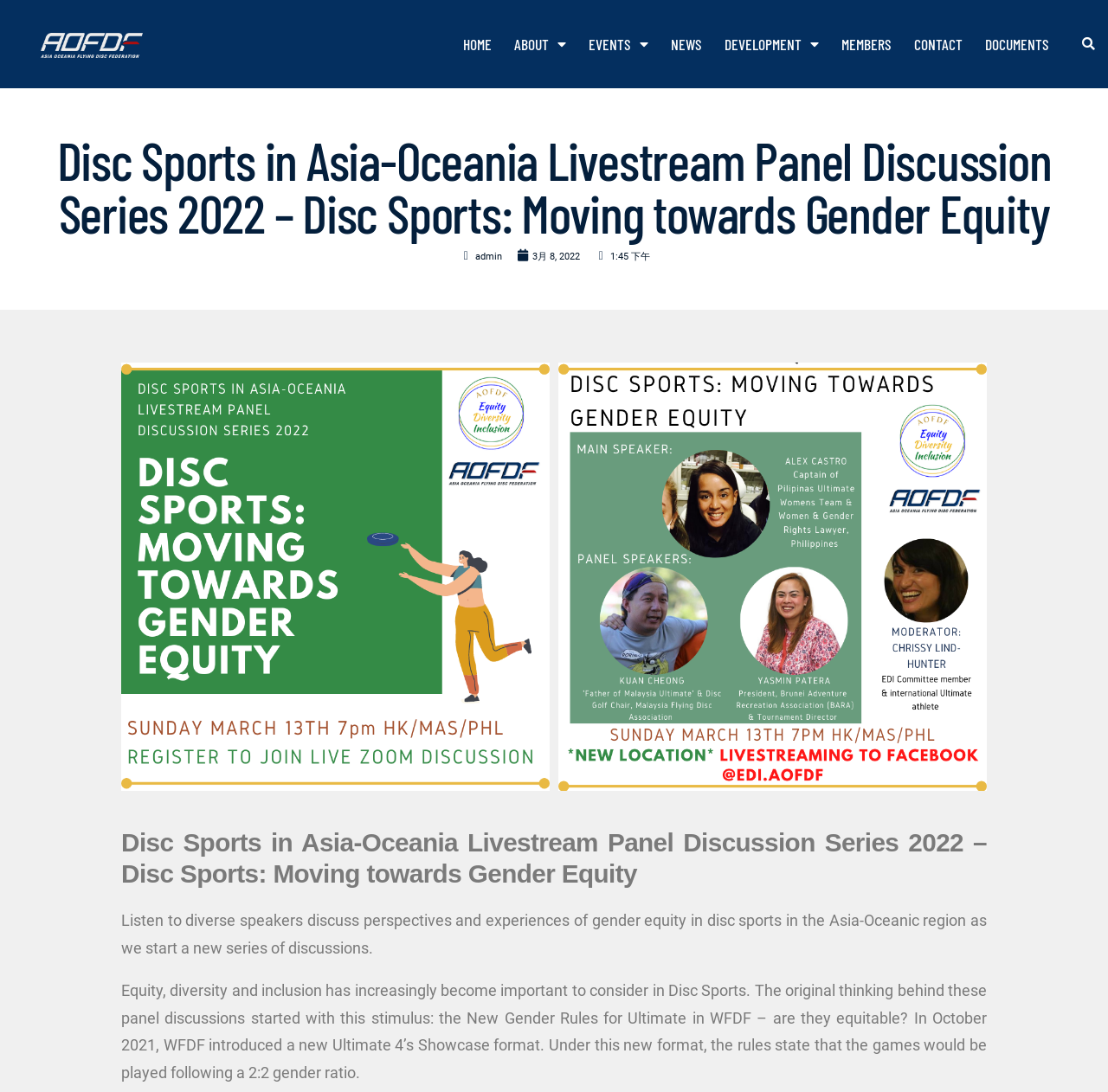Kindly determine the bounding box coordinates for the area that needs to be clicked to execute this instruction: "check events".

[0.521, 0.009, 0.596, 0.072]